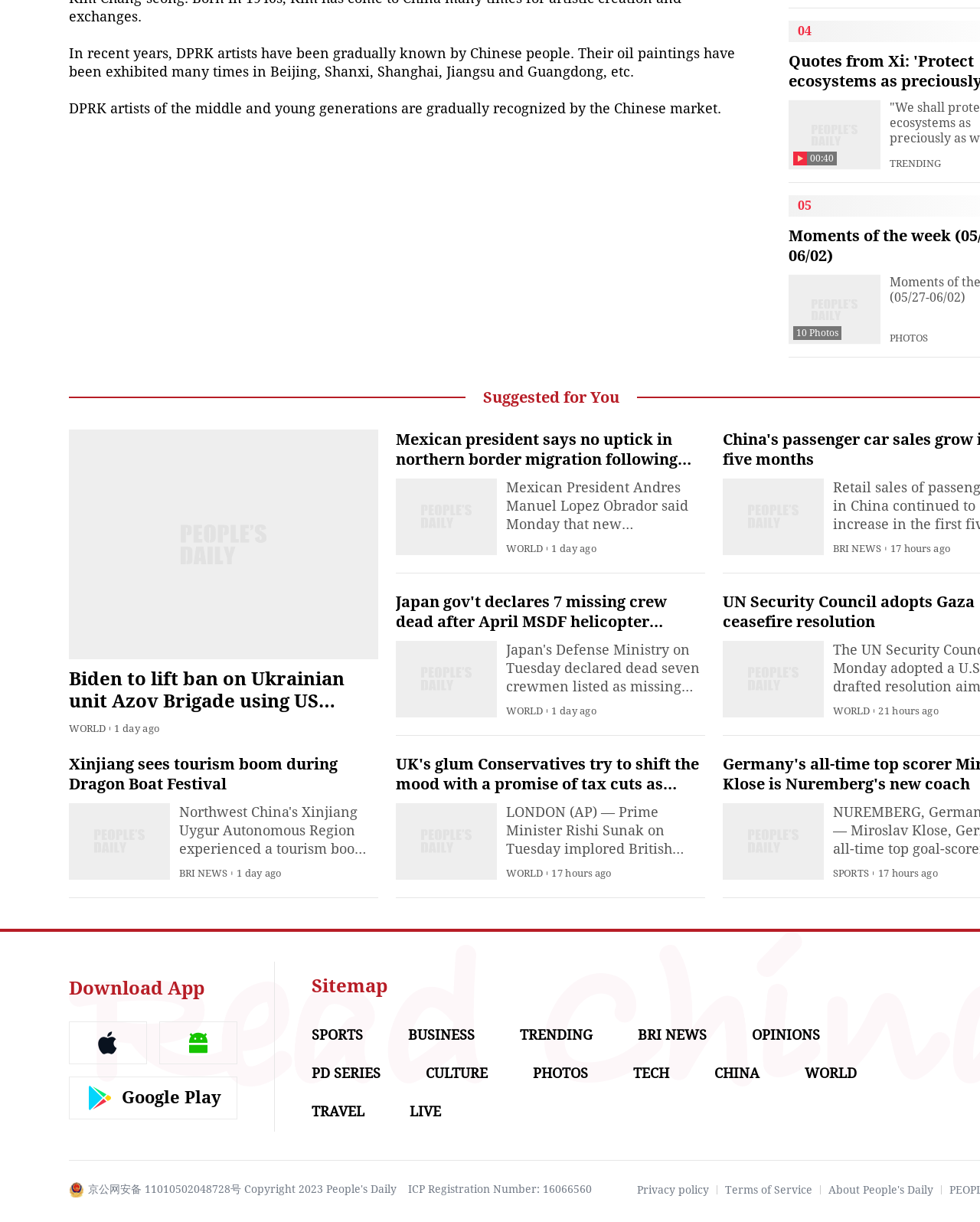Please specify the bounding box coordinates of the clickable region necessary for completing the following instruction: "Learn about Xinjiang's tourism boom during Dragon Boat Festival". The coordinates must consist of four float numbers between 0 and 1, i.e., [left, top, right, bottom].

[0.07, 0.618, 0.345, 0.649]